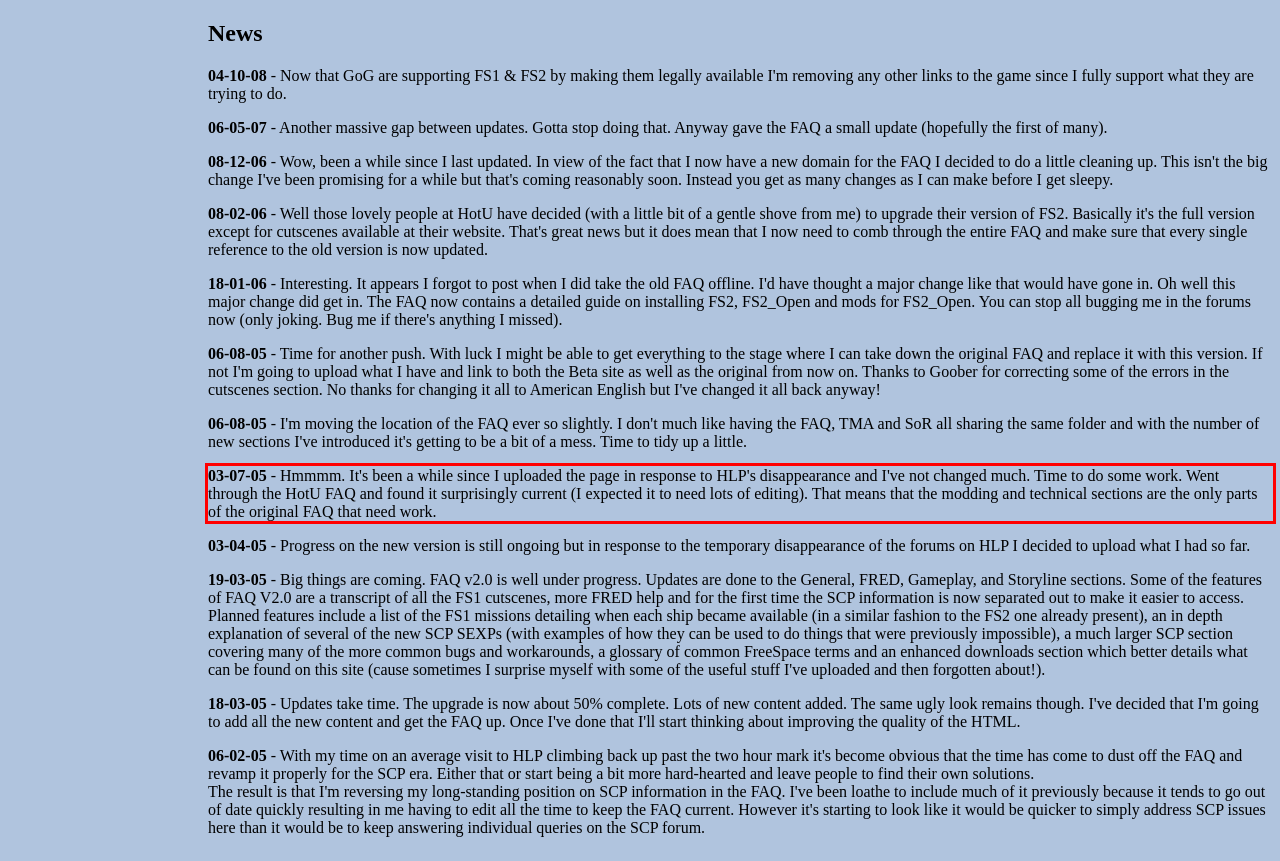You are given a screenshot of a webpage with a UI element highlighted by a red bounding box. Please perform OCR on the text content within this red bounding box.

03-07-05 - Hmmmm. It's been a while since I uploaded the page in response to HLP's disappearance and I've not changed much. Time to do some work. Went through the HotU FAQ and found it surprisingly current (I expected it to need lots of editing). That means that the modding and technical sections are the only parts of the original FAQ that need work.